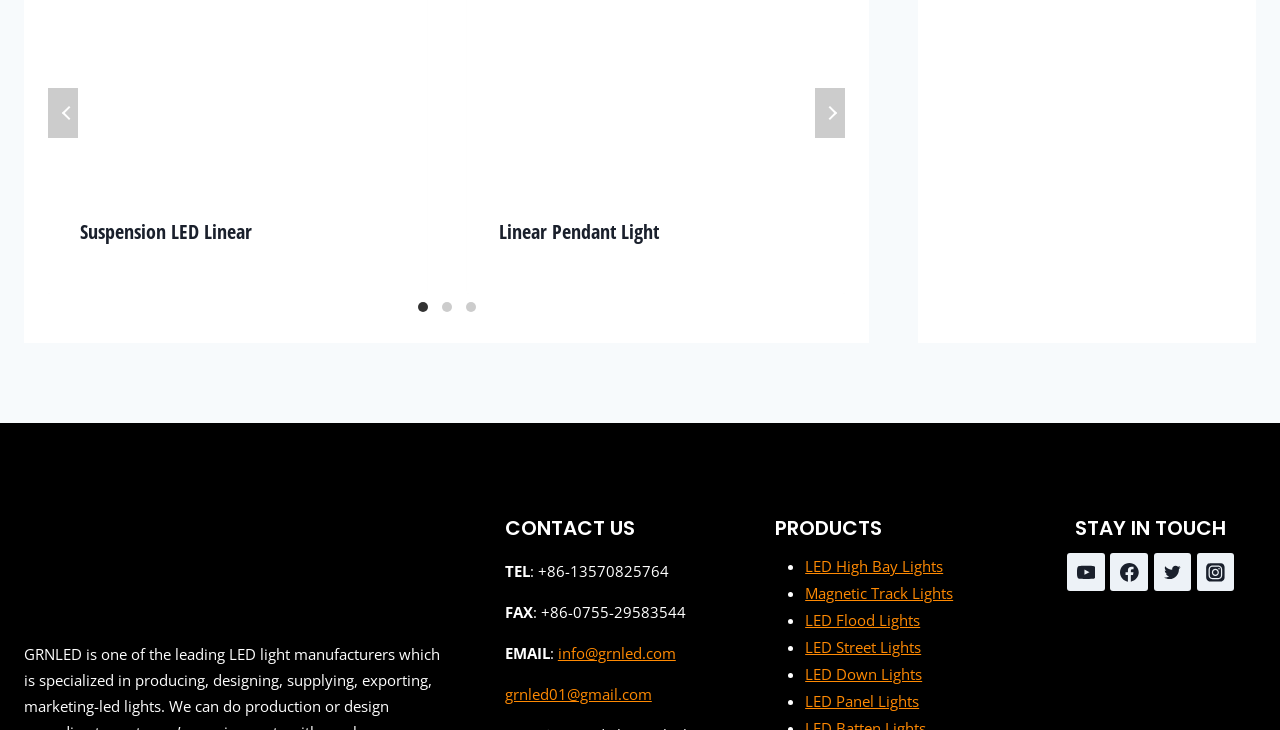Refer to the image and offer a detailed explanation in response to the question: What is the company's fax number?

I found the fax number by looking at the 'CONTACT US' section, where it is listed as 'FAX: +86-0755-29583544'.